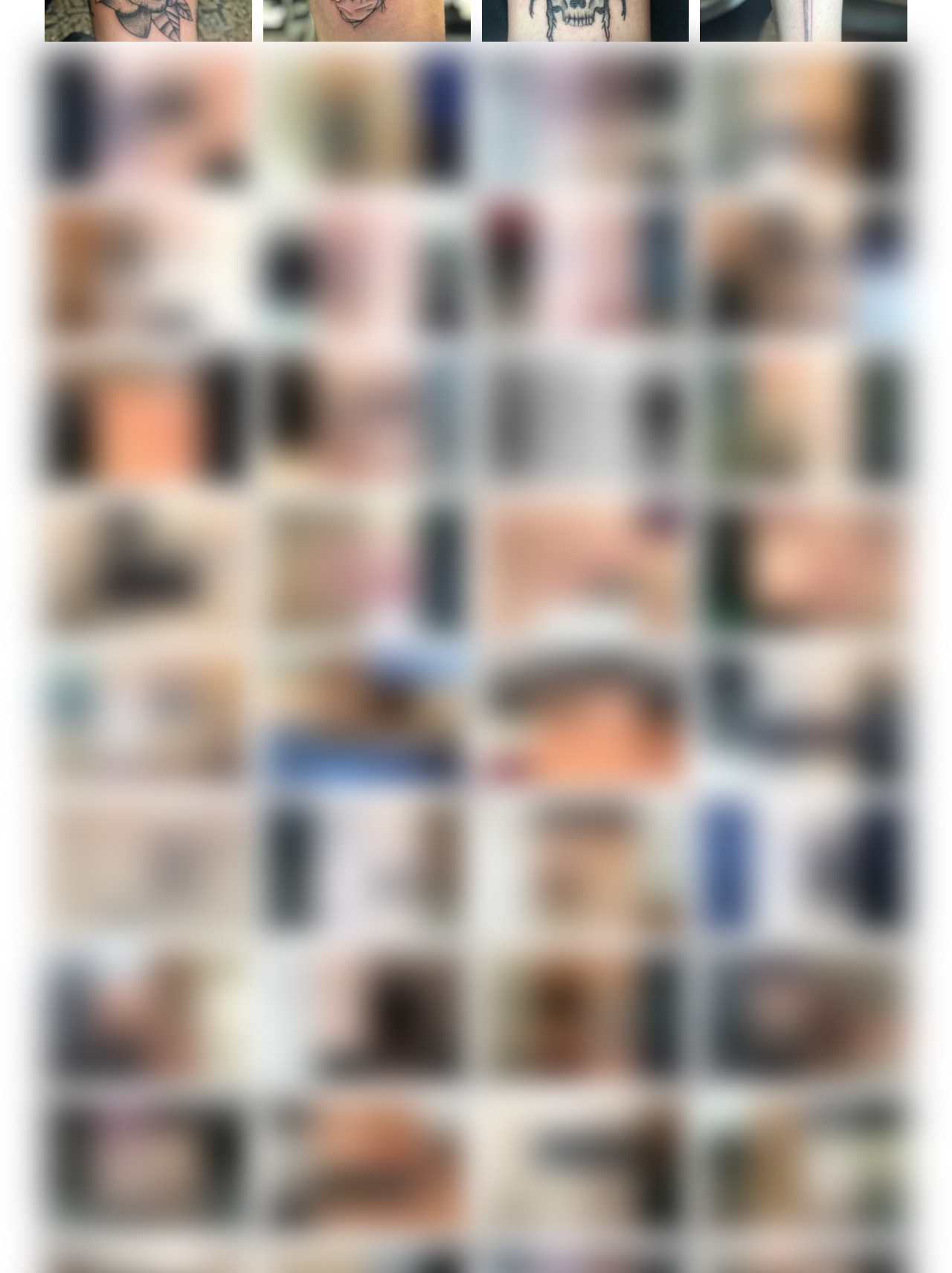Extract the bounding box for the UI element that matches this description: "alt="7" title="7"".

[0.276, 0.488, 0.494, 0.5]